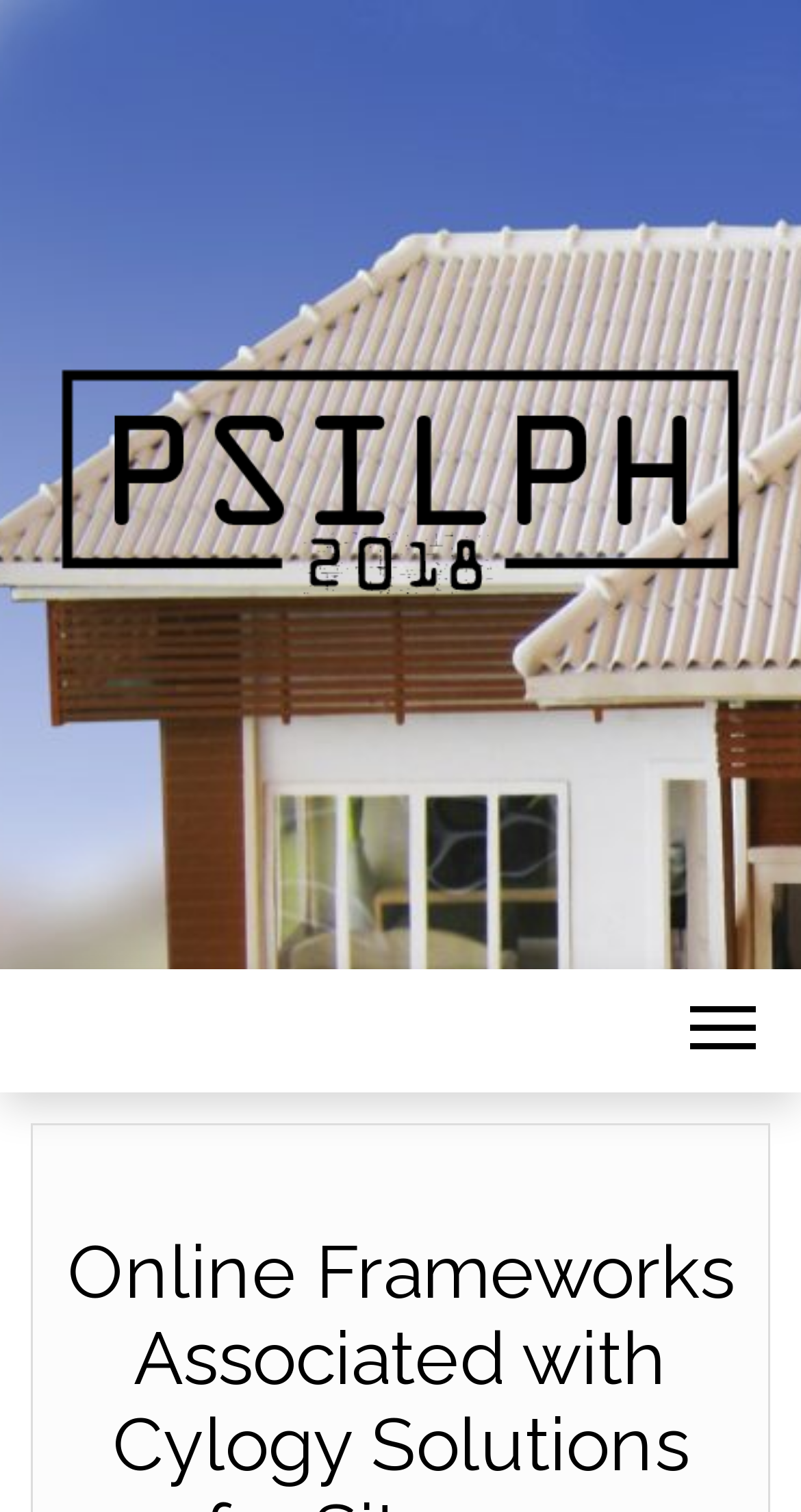Identify and extract the main heading of the webpage.

Online Frameworks Associated with Cylogy Solutions for Sitecore